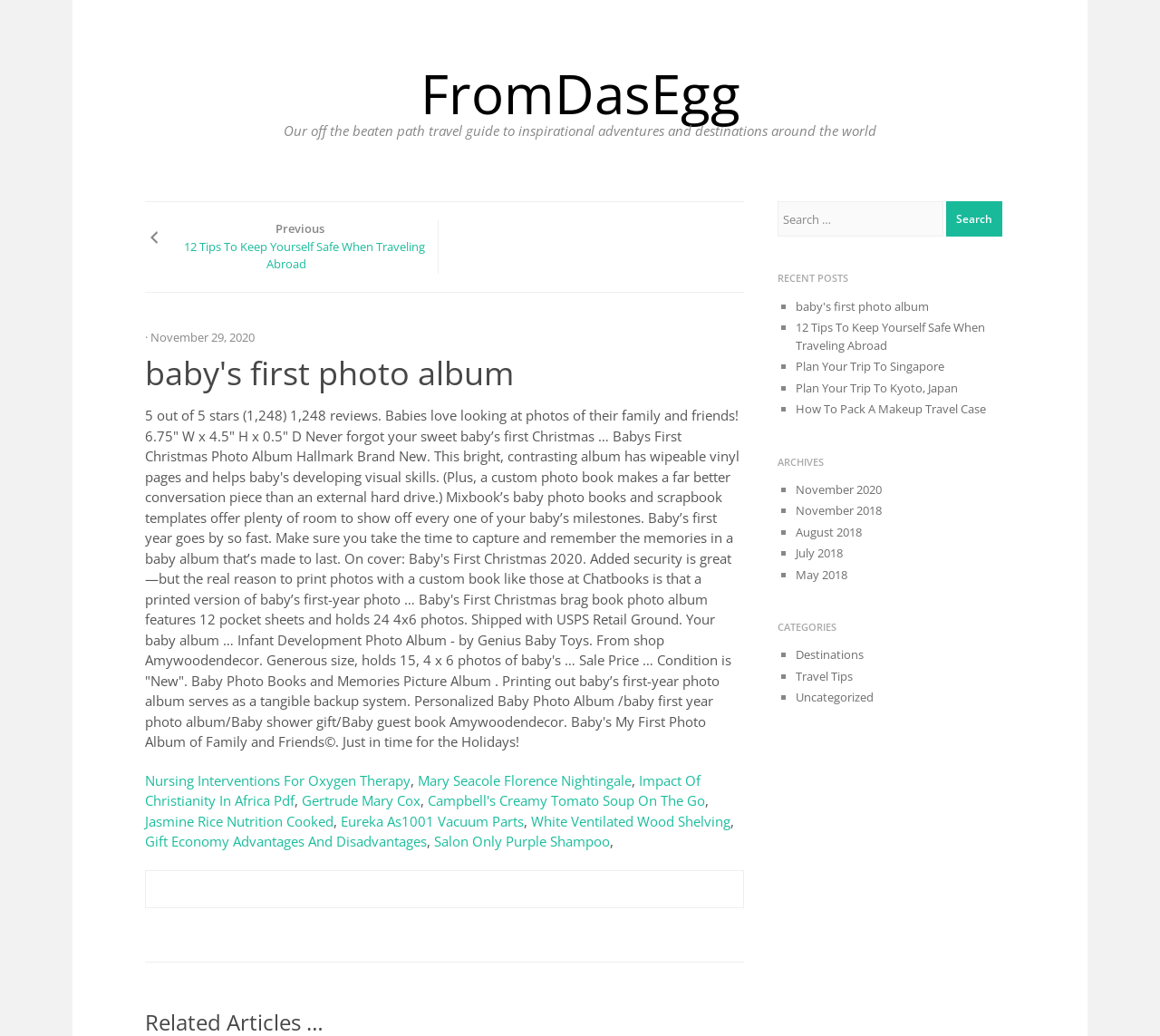What is the purpose of the photo album?
Ensure your answer is thorough and detailed.

The purpose of the photo album is to capture memories of the baby's first year, as mentioned in the article. It is a way to preserve and cherish the memories of the baby's milestones and special moments.